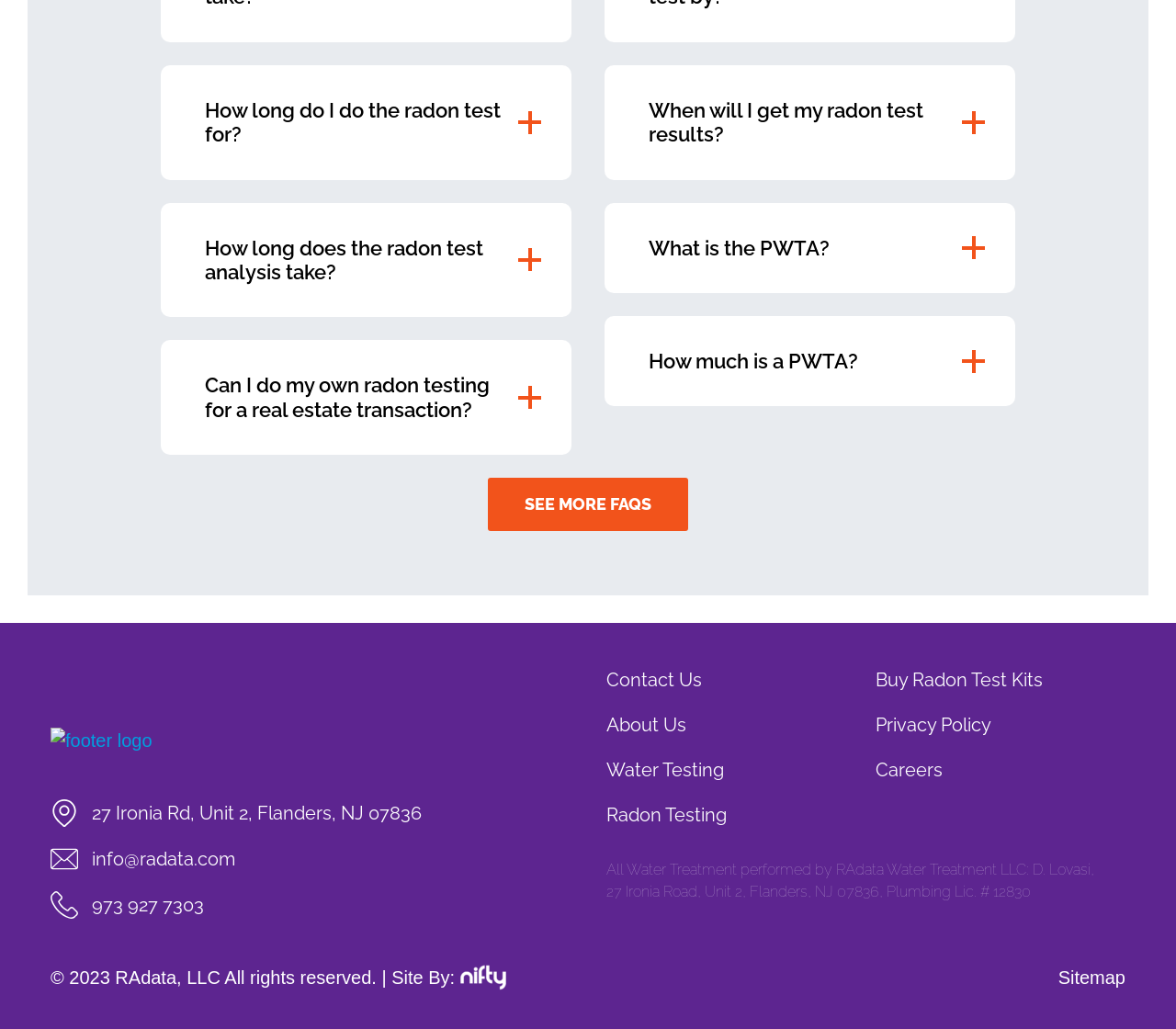Can a homeowner use a self-service radon test kit for a real estate transaction?
Using the details shown in the screenshot, provide a comprehensive answer to the question.

The answer can be found in the StaticText element that says 'Self-service radon test kits can only be performed by the owner of the home being tested and cannot be used for a real estate transaction.'